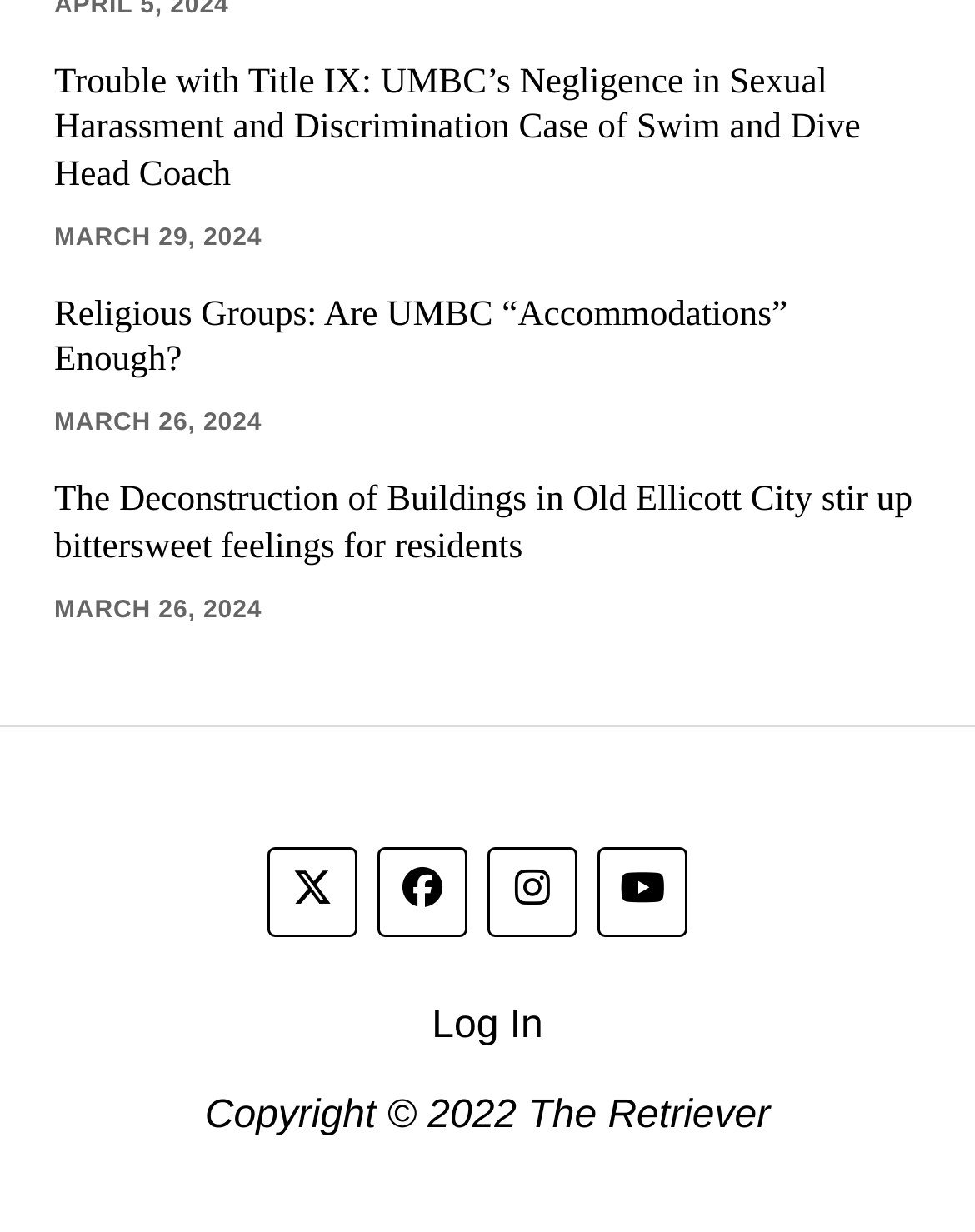What is the category of the content on this webpage?
Refer to the image and respond with a one-word or short-phrase answer.

News or articles